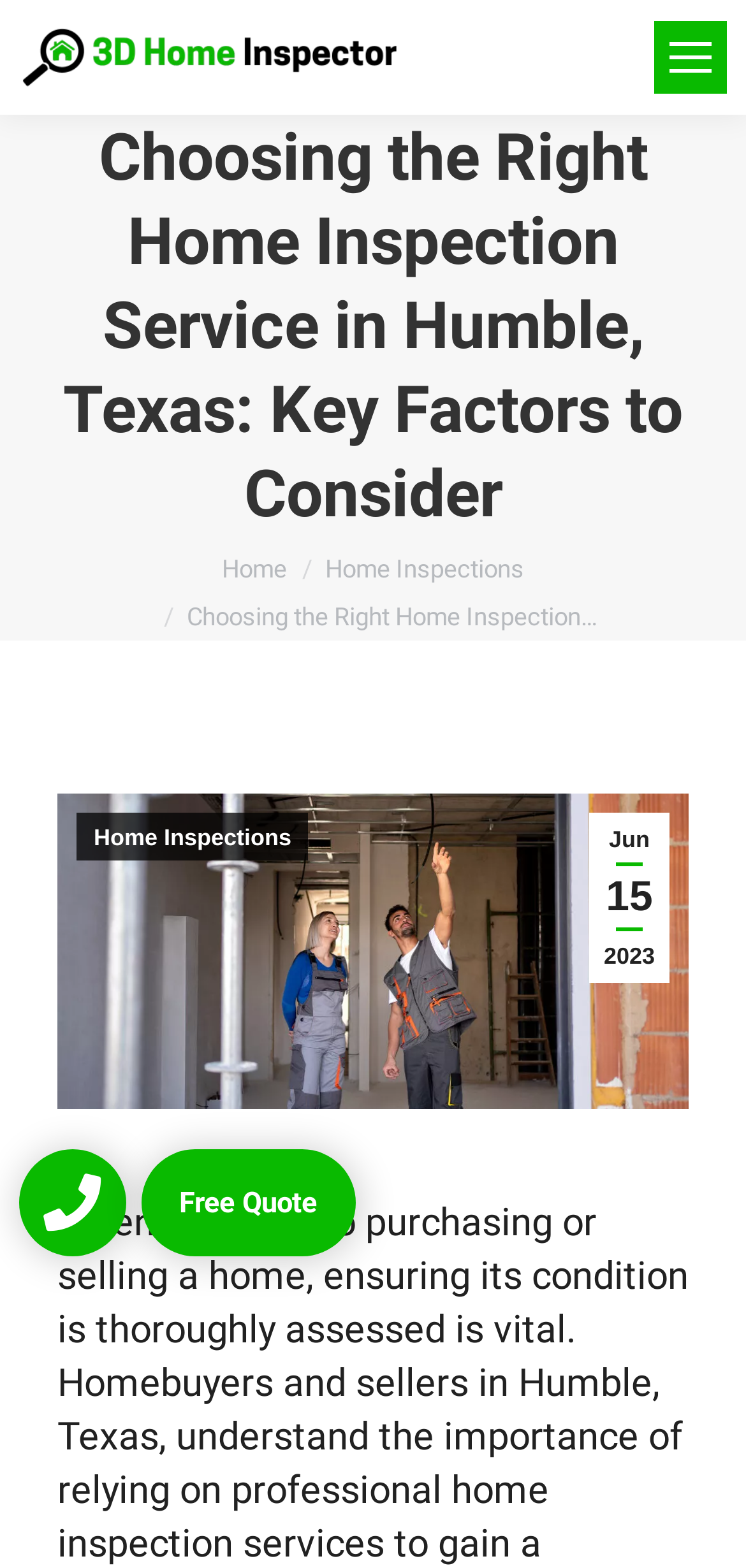Please mark the bounding box coordinates of the area that should be clicked to carry out the instruction: "Call the phone number".

[0.024, 0.733, 0.168, 0.801]